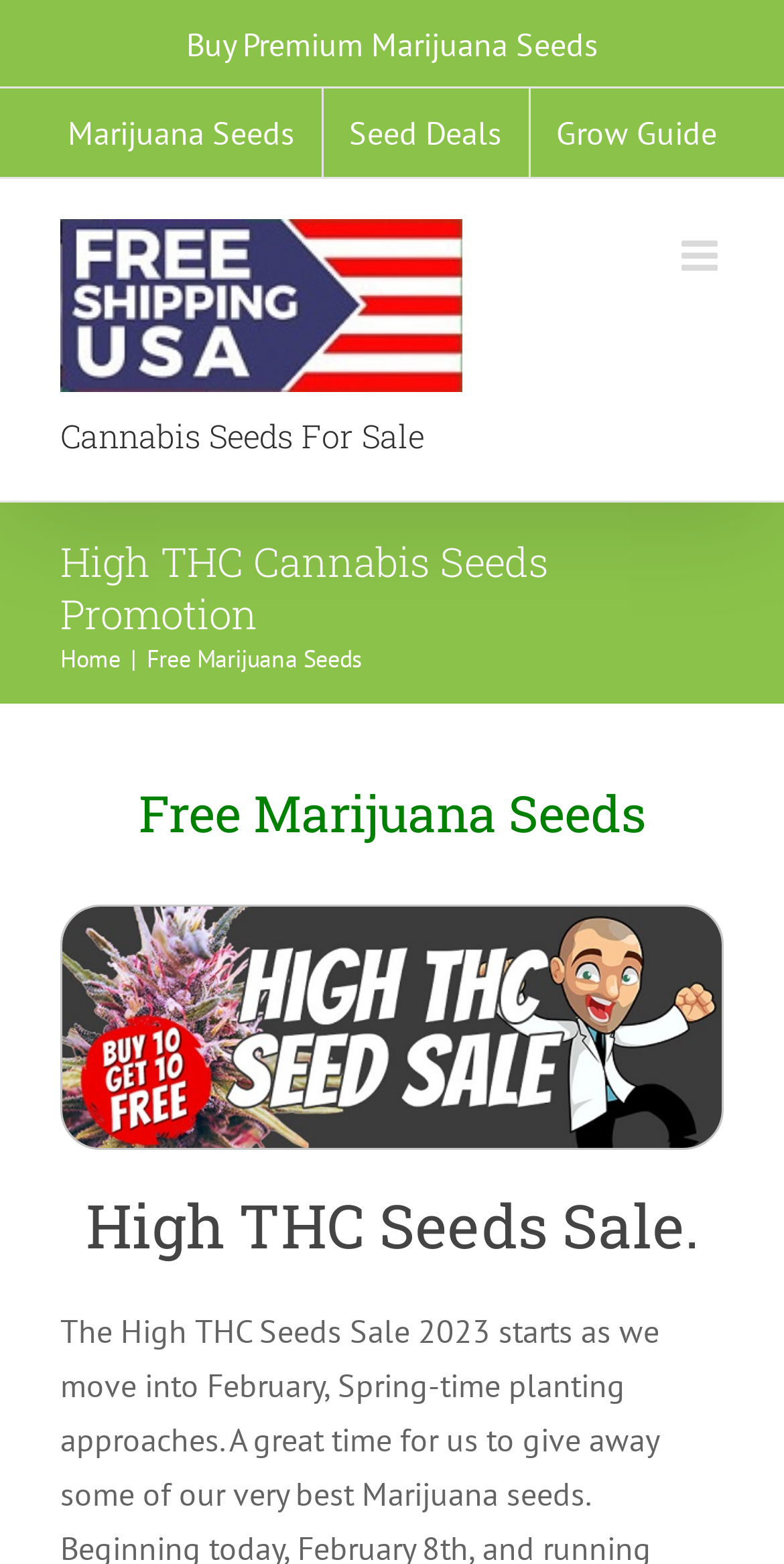Locate the bounding box coordinates of the element that should be clicked to fulfill the instruction: "View the 'High THC Cannabis Seeds Promotion'".

[0.077, 0.342, 0.923, 0.408]